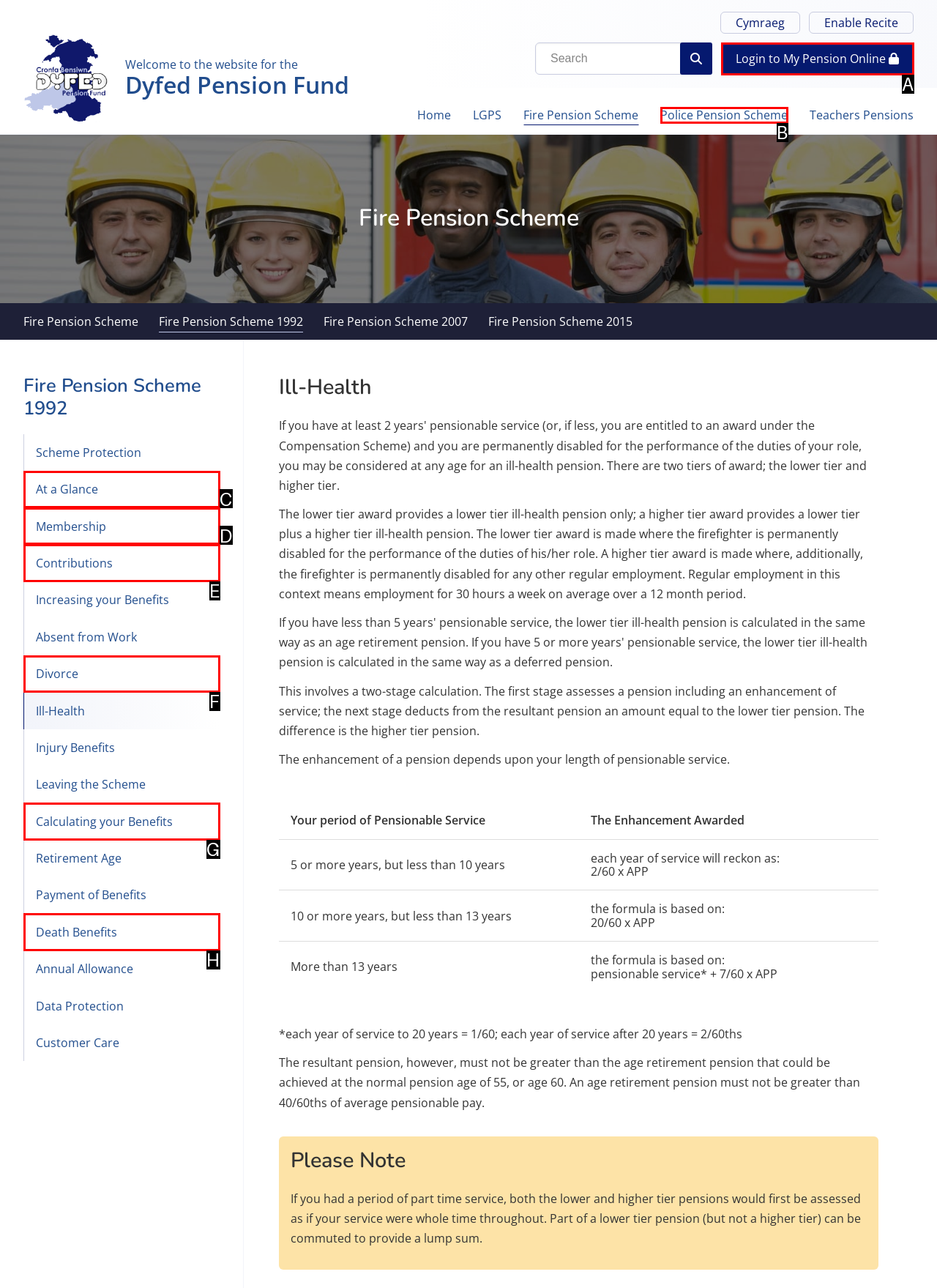Determine which HTML element matches the given description: Login to My Pension Online. Provide the corresponding option's letter directly.

A